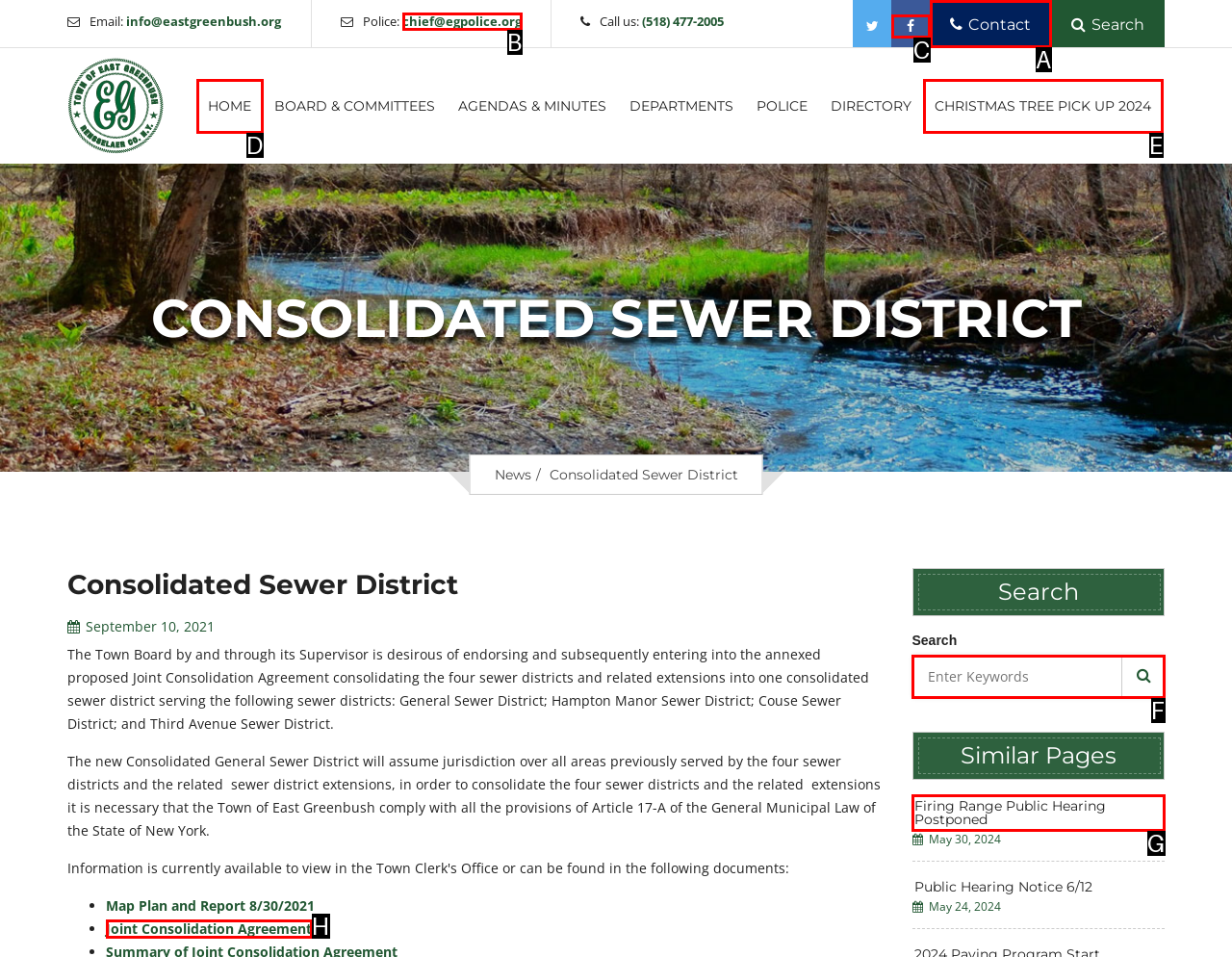Determine which option matches the element description: Firing Range Public Hearing Postponed
Answer using the letter of the correct option.

G